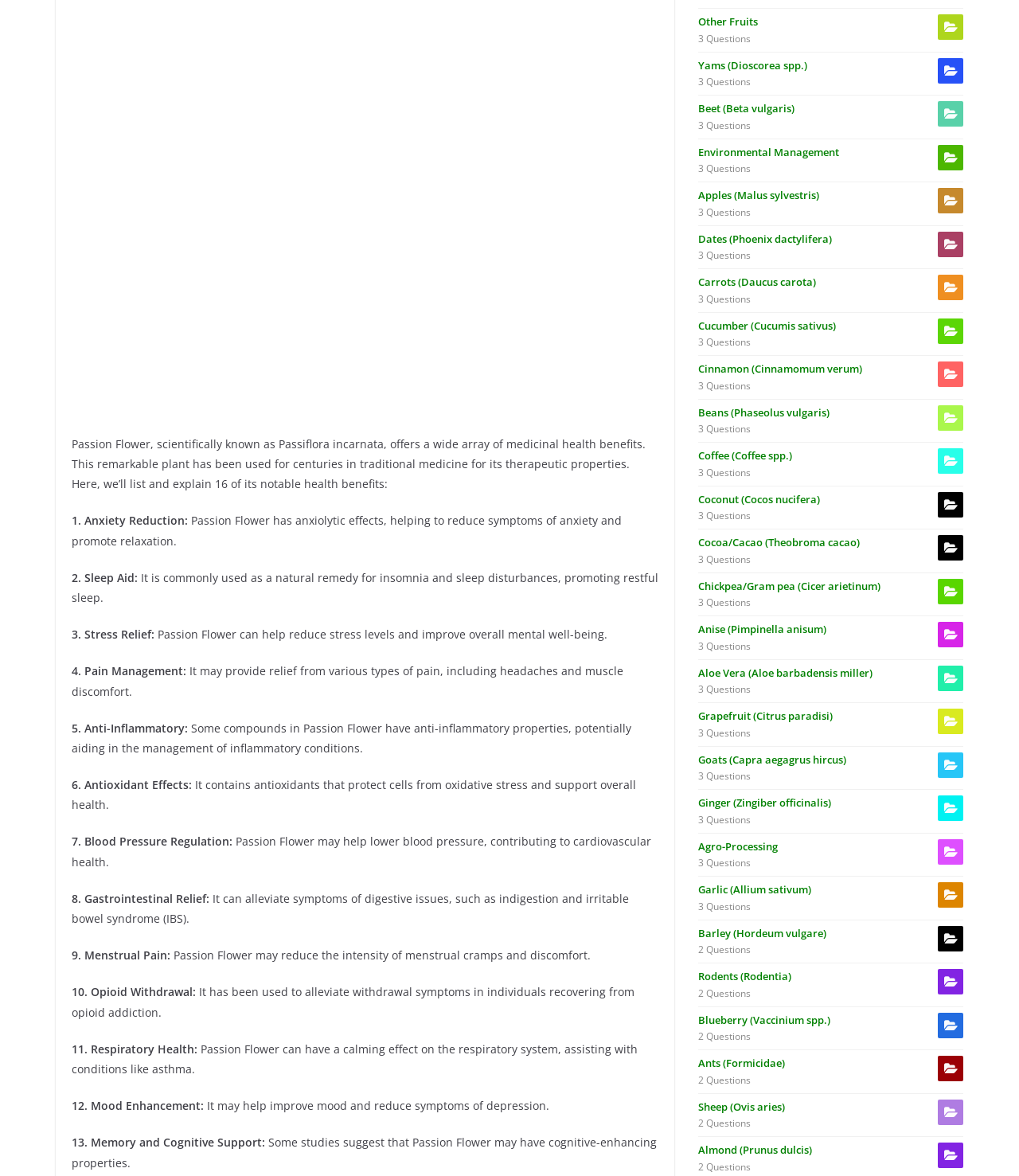Can you give a comprehensive explanation to the question given the content of the image?
What is the 7th health benefit of Passion Flower?

The 7th health benefit of Passion Flower is 'Blood Pressure Regulation', which is stated in the webpage as '7. Blood Pressure Regulation: Passion Flower may help lower blood pressure, contributing to cardiovascular health.'